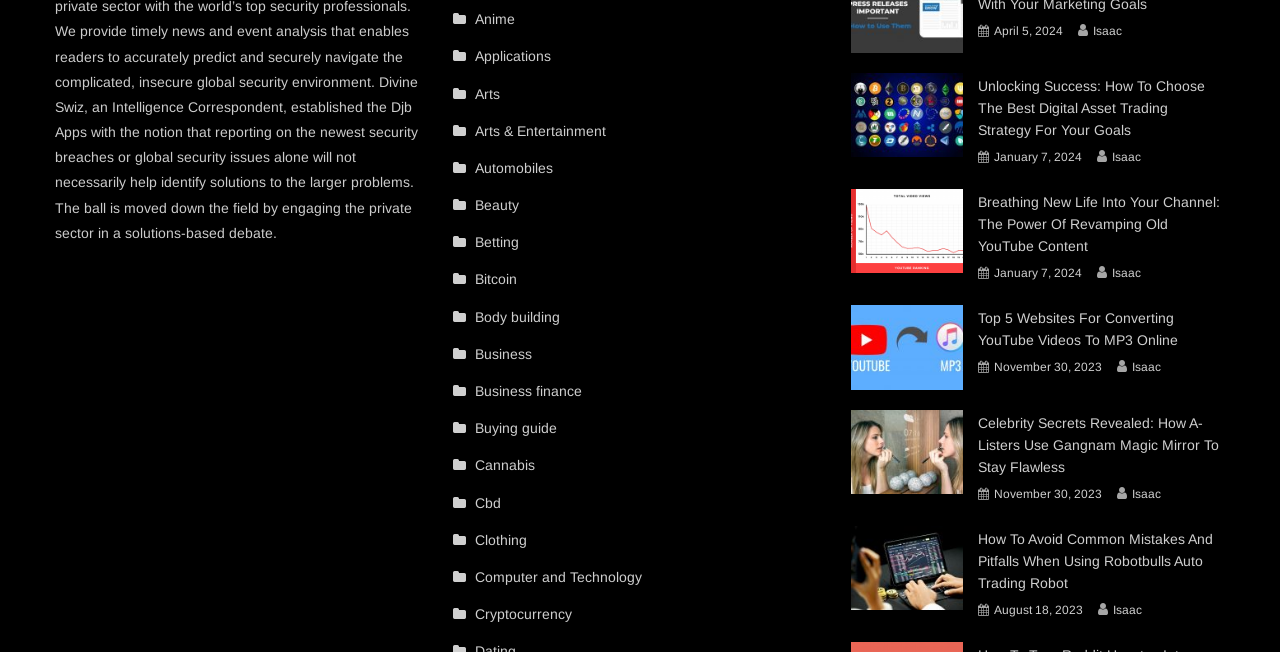Using the element description January 7, 2024January 23, 2024, predict the bounding box coordinates for the UI element. Provide the coordinates in (top-left x, top-left y, bottom-right x, bottom-right y) format with values ranging from 0 to 1.

[0.777, 0.226, 0.845, 0.259]